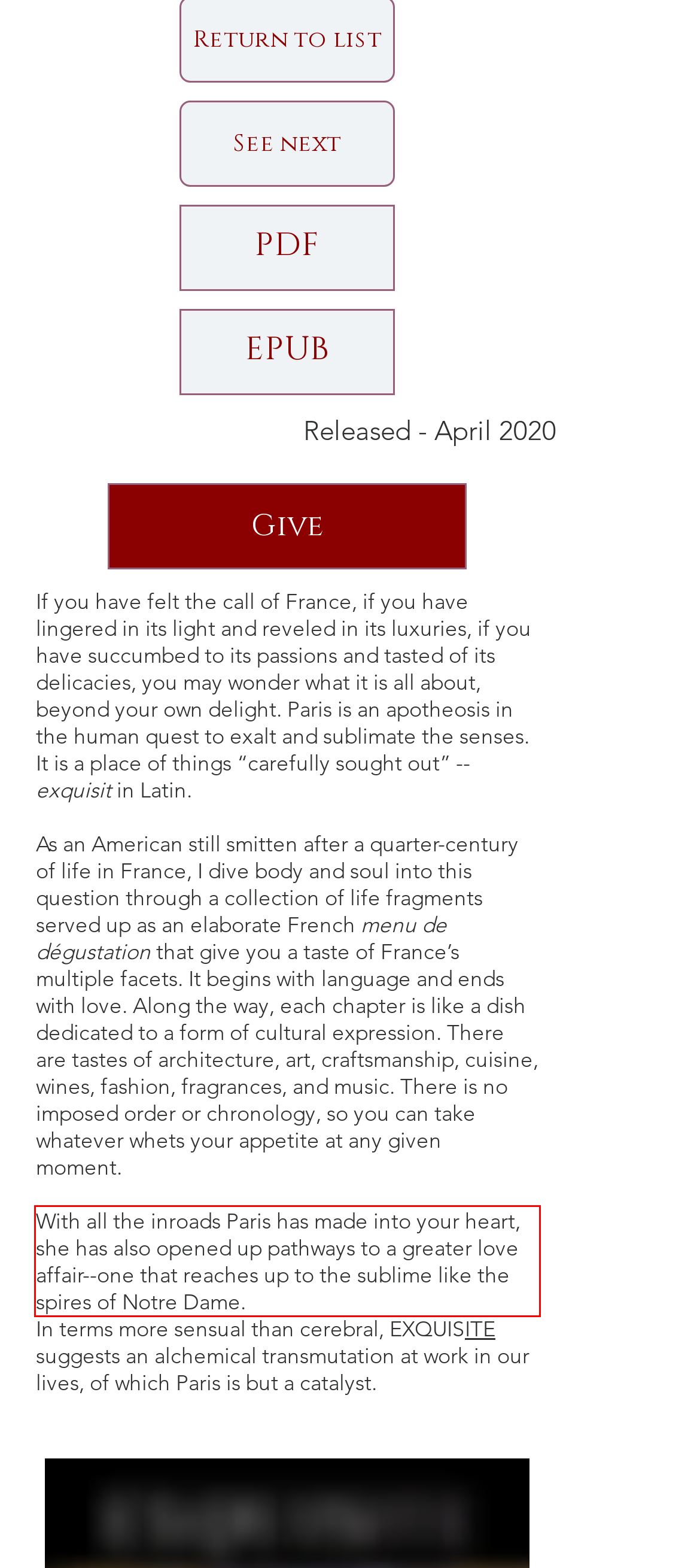Identify the text within the red bounding box on the webpage screenshot and generate the extracted text content.

With all the inroads Paris has made into your heart, she has also opened up pathways to a greater love affair--one that reaches up to the sublime like the spires of Notre Dame.